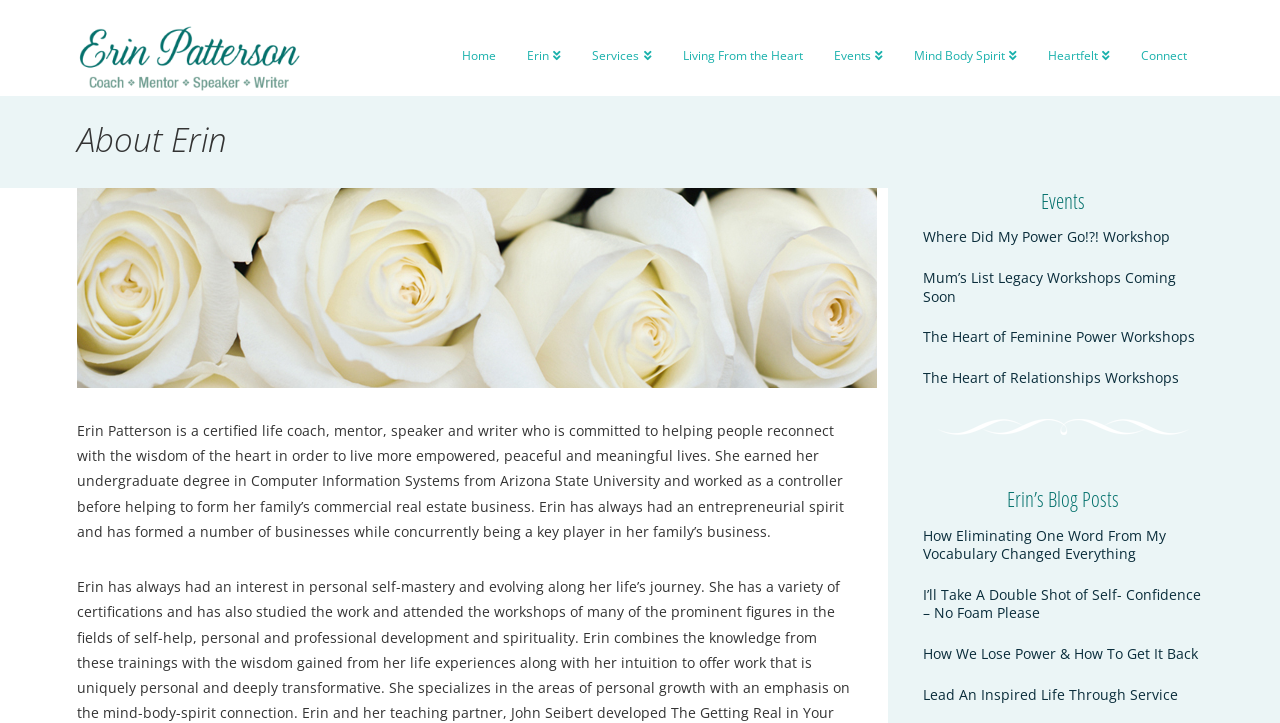Determine the bounding box coordinates of the region to click in order to accomplish the following instruction: "Read Erin's blog post 'How Eliminating One Word From My Vocabulary Changed Everything'". Provide the coordinates as four float numbers between 0 and 1, specifically [left, top, right, bottom].

[0.721, 0.727, 0.94, 0.799]